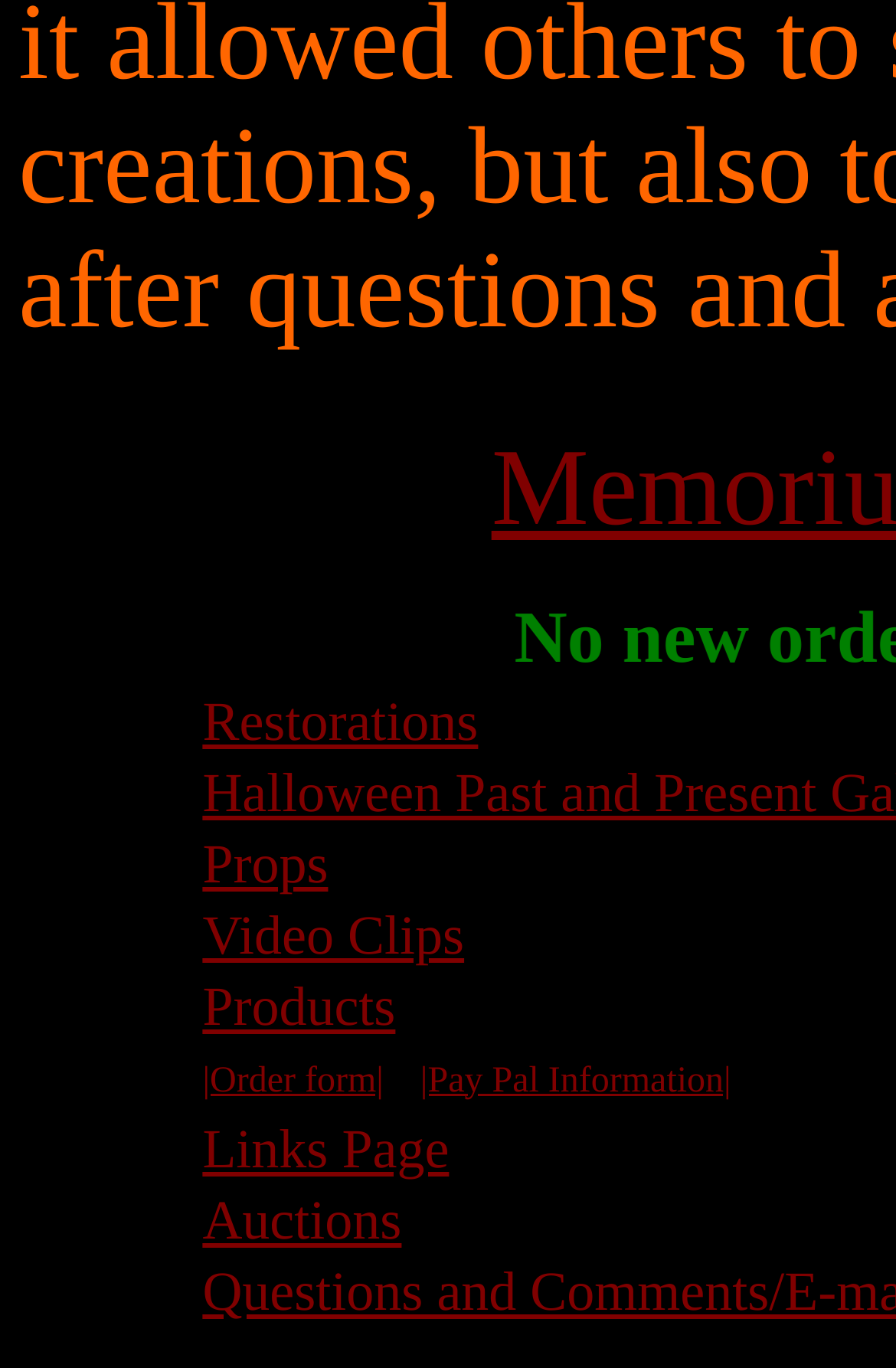Use a single word or phrase to answer the question: Are there any links related to videos in the top navigation menu?

Yes